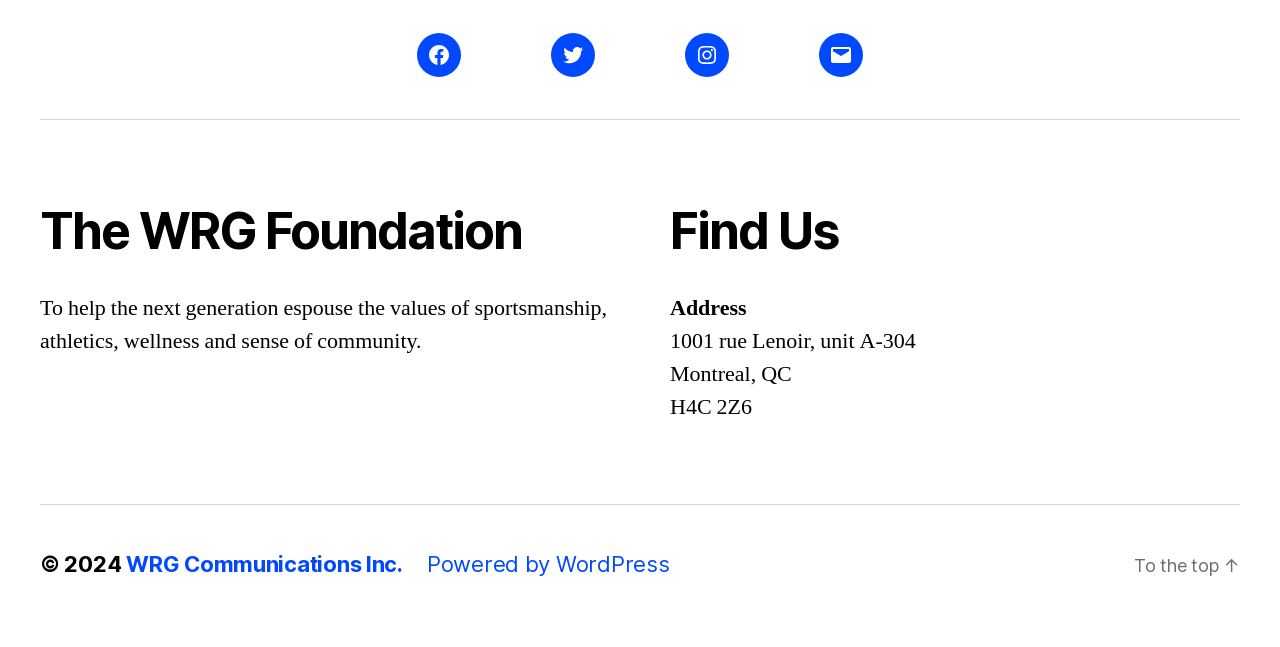Determine the bounding box coordinates of the UI element that matches the following description: "WRG Communications Inc.". The coordinates should be four float numbers between 0 and 1 in the format [left, top, right, bottom].

[0.099, 0.888, 0.315, 0.928]